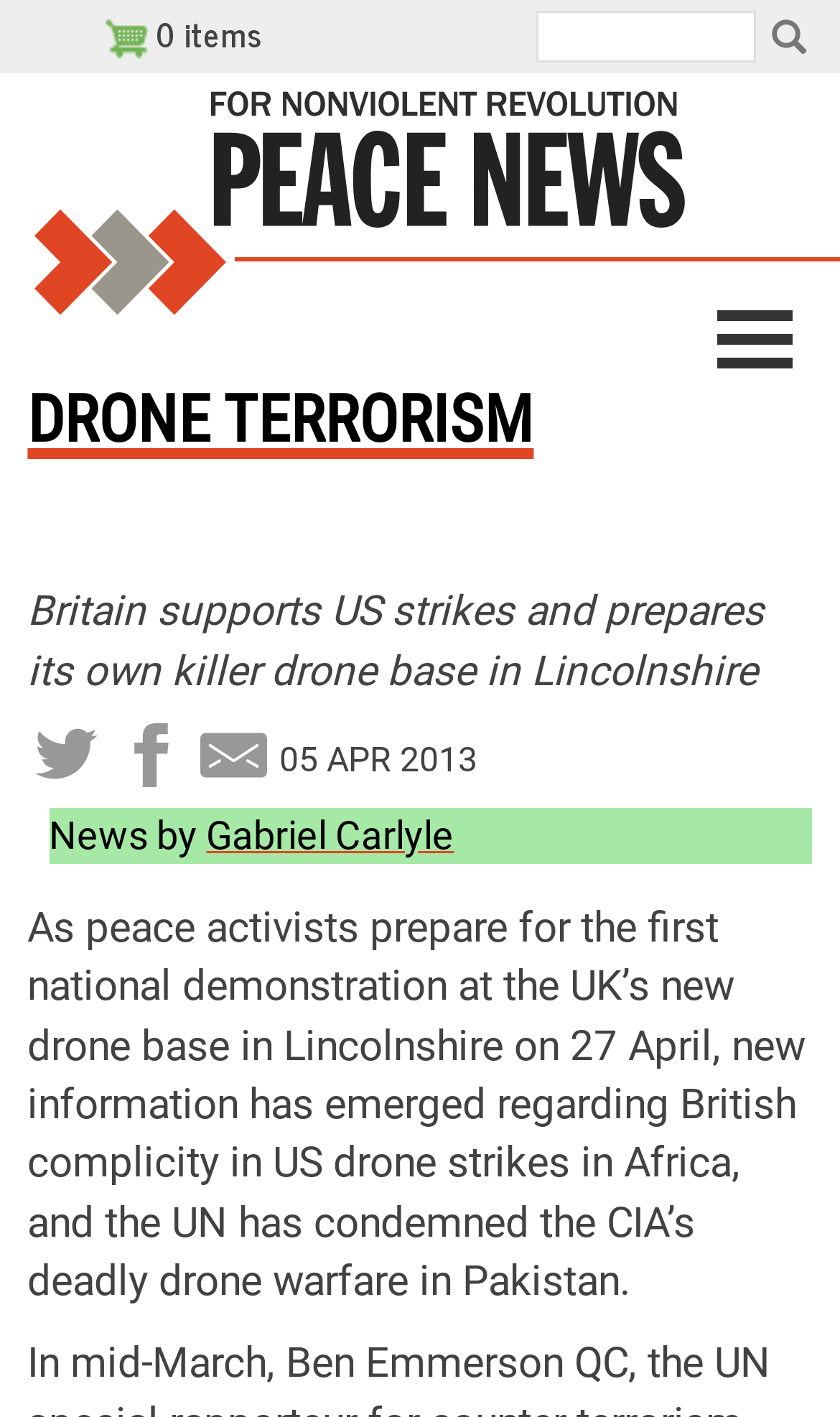What is the date of the news article? Examine the screenshot and reply using just one word or a brief phrase.

05 APR 2013